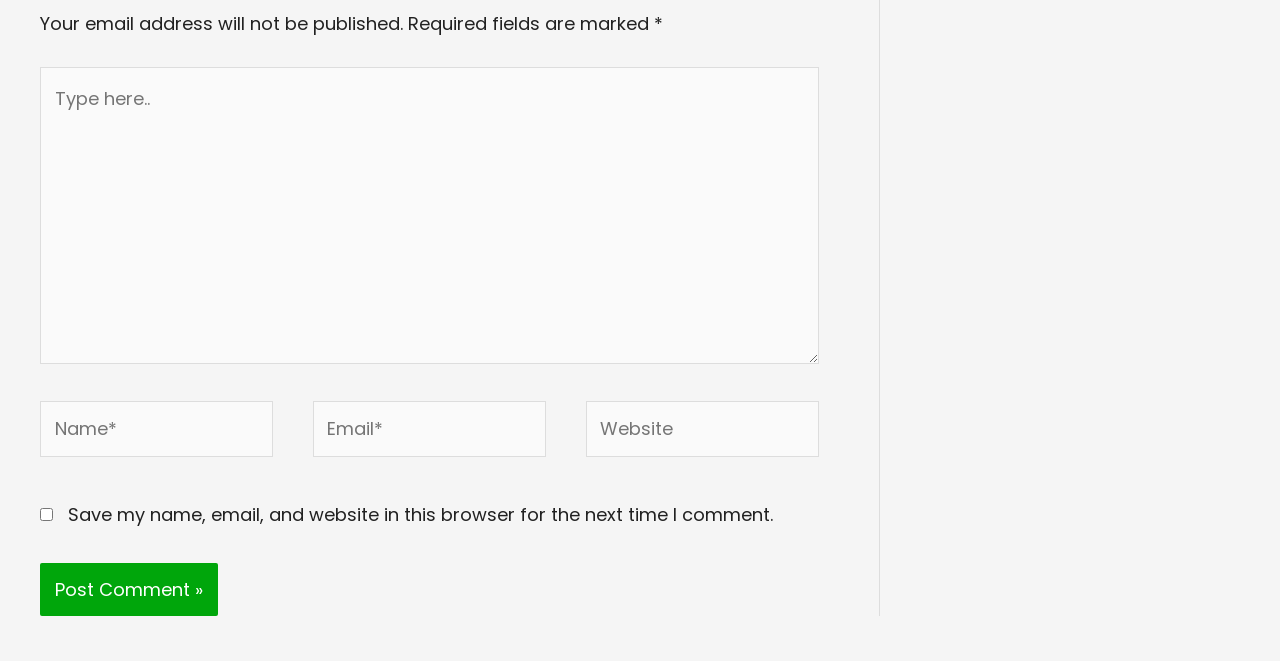What is the button at the bottom for?
Identify the answer in the screenshot and reply with a single word or phrase.

Post Comment